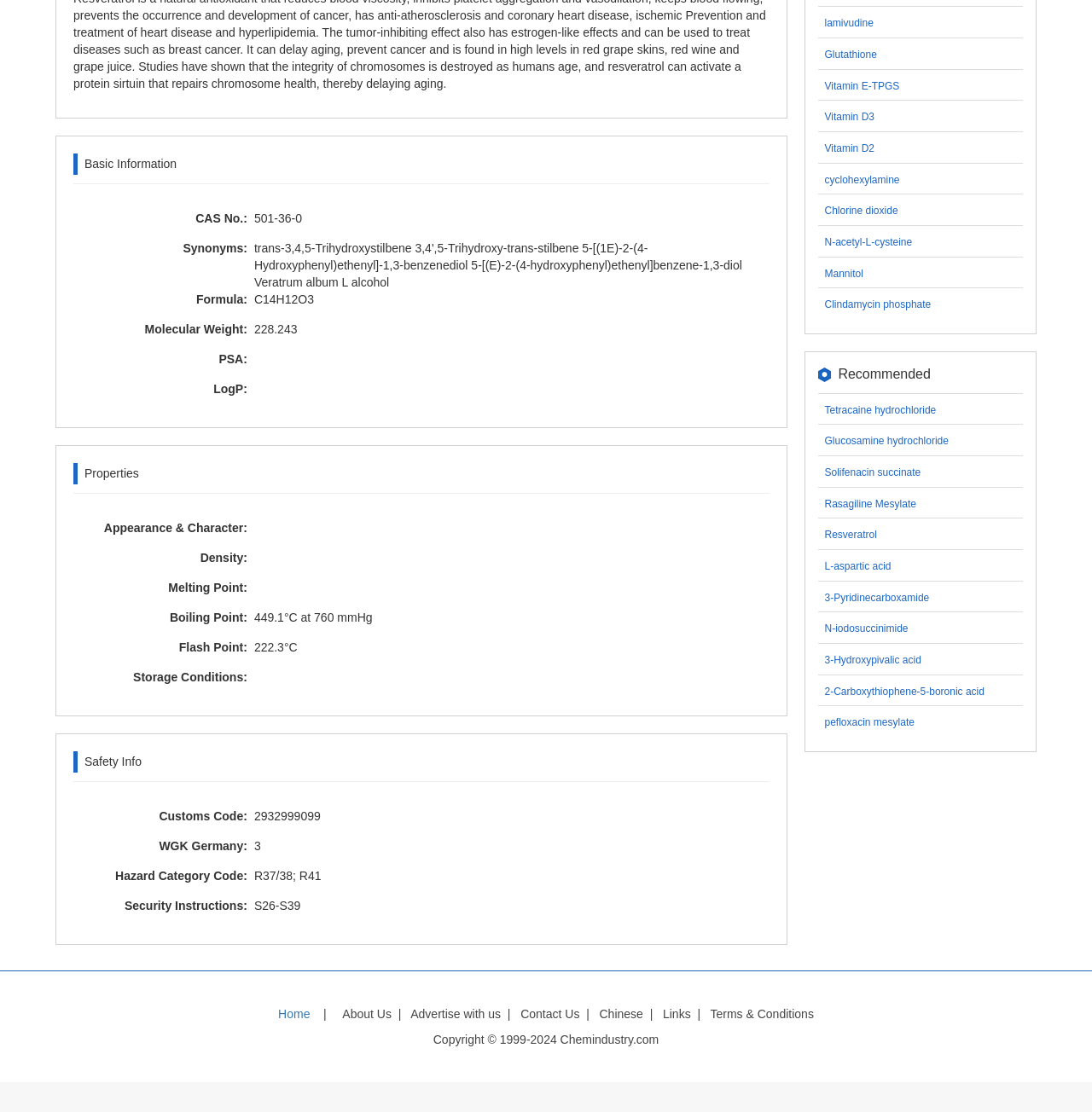From the webpage screenshot, predict the bounding box coordinates (top-left x, top-left y, bottom-right x, bottom-right y) for the UI element described here: L-aspartic acid

[0.755, 0.504, 0.816, 0.515]